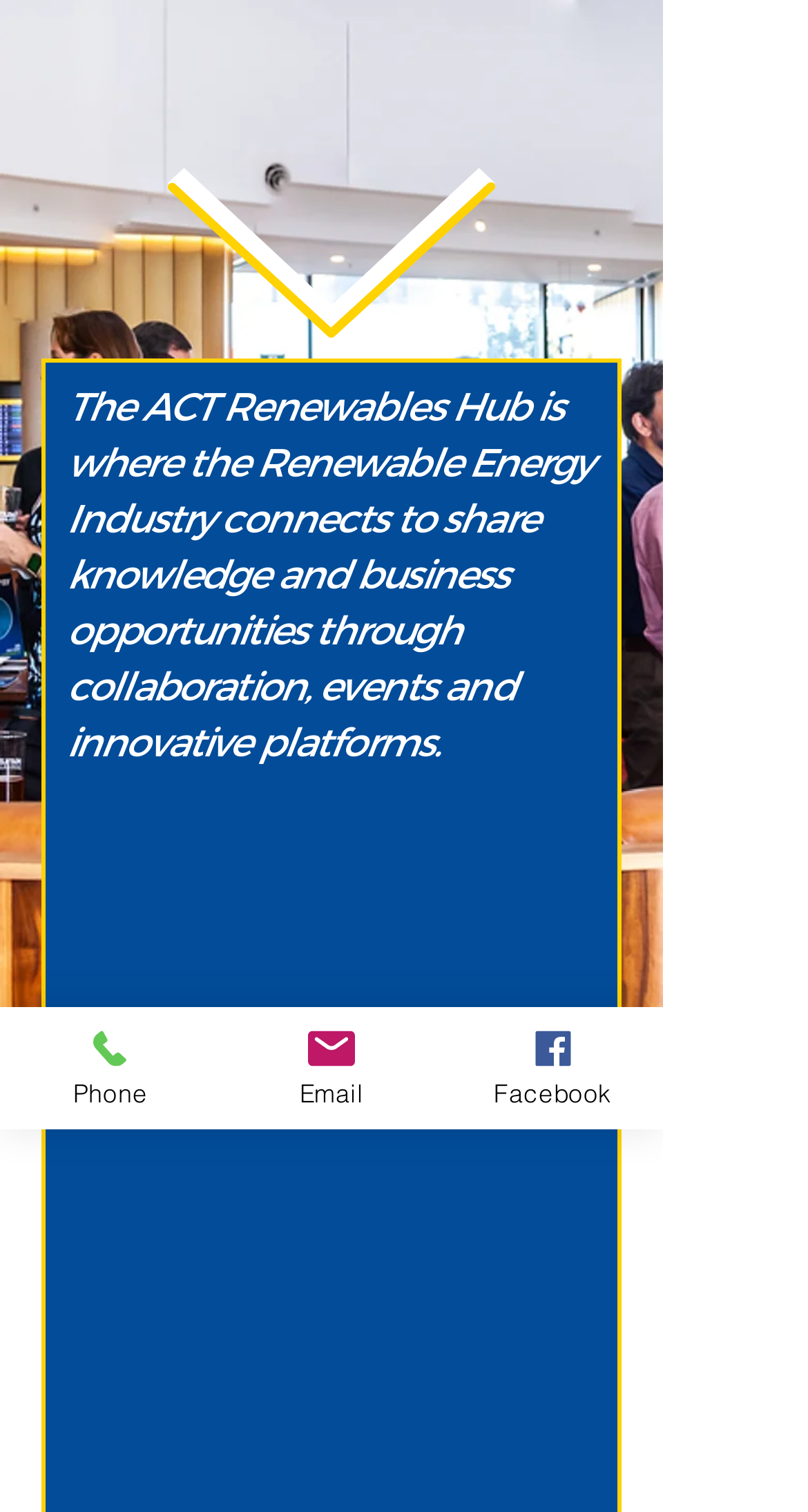Bounding box coordinates must be specified in the format (top-left x, top-left y, bottom-right x, bottom-right y). All values should be floating point numbers between 0 and 1. What are the bounding box coordinates of the UI element described as: Artificial intelligence

None